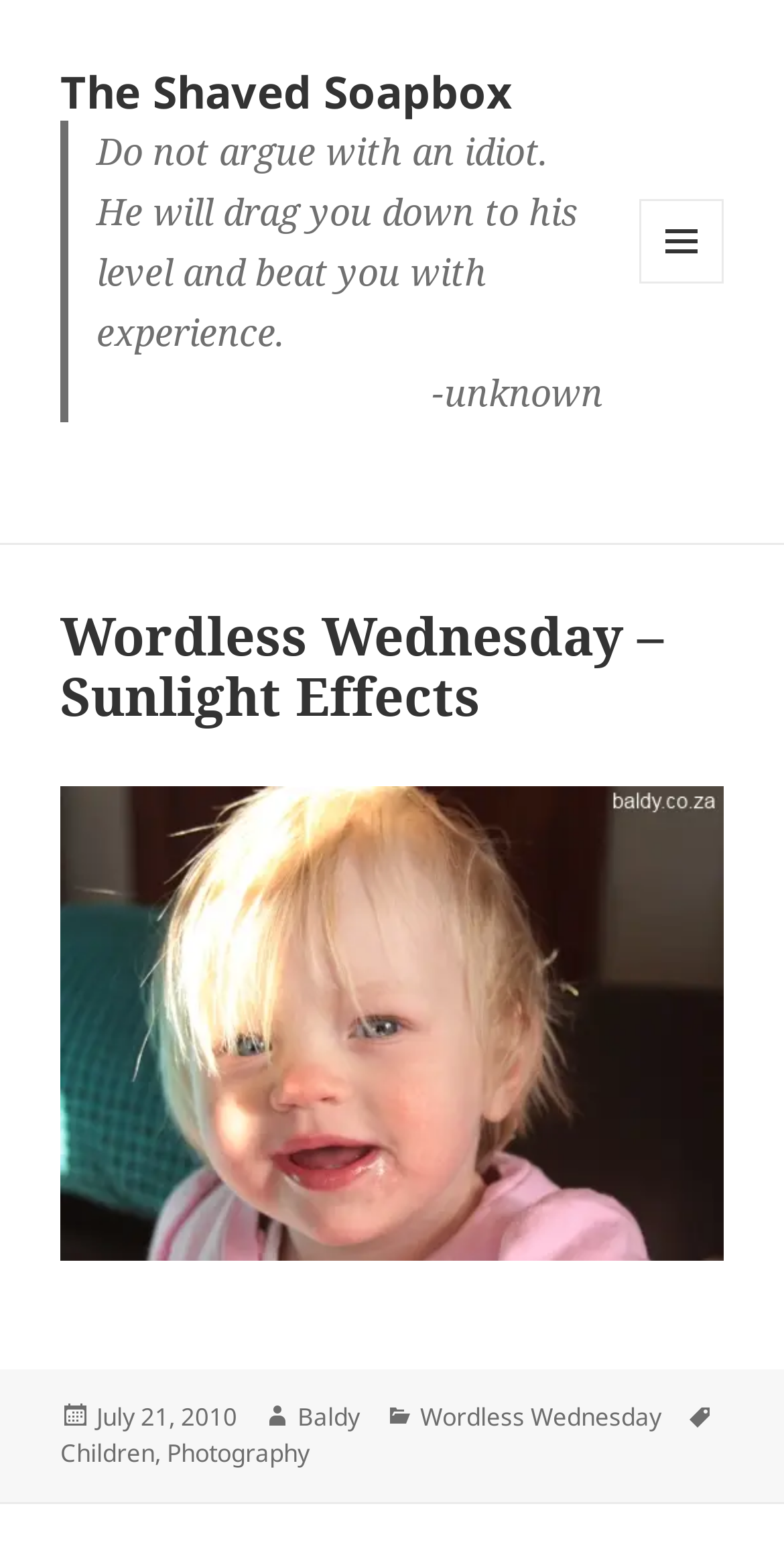Highlight the bounding box coordinates of the element you need to click to perform the following instruction: "Check the post's tags."

[0.918, 0.895, 0.985, 0.917]